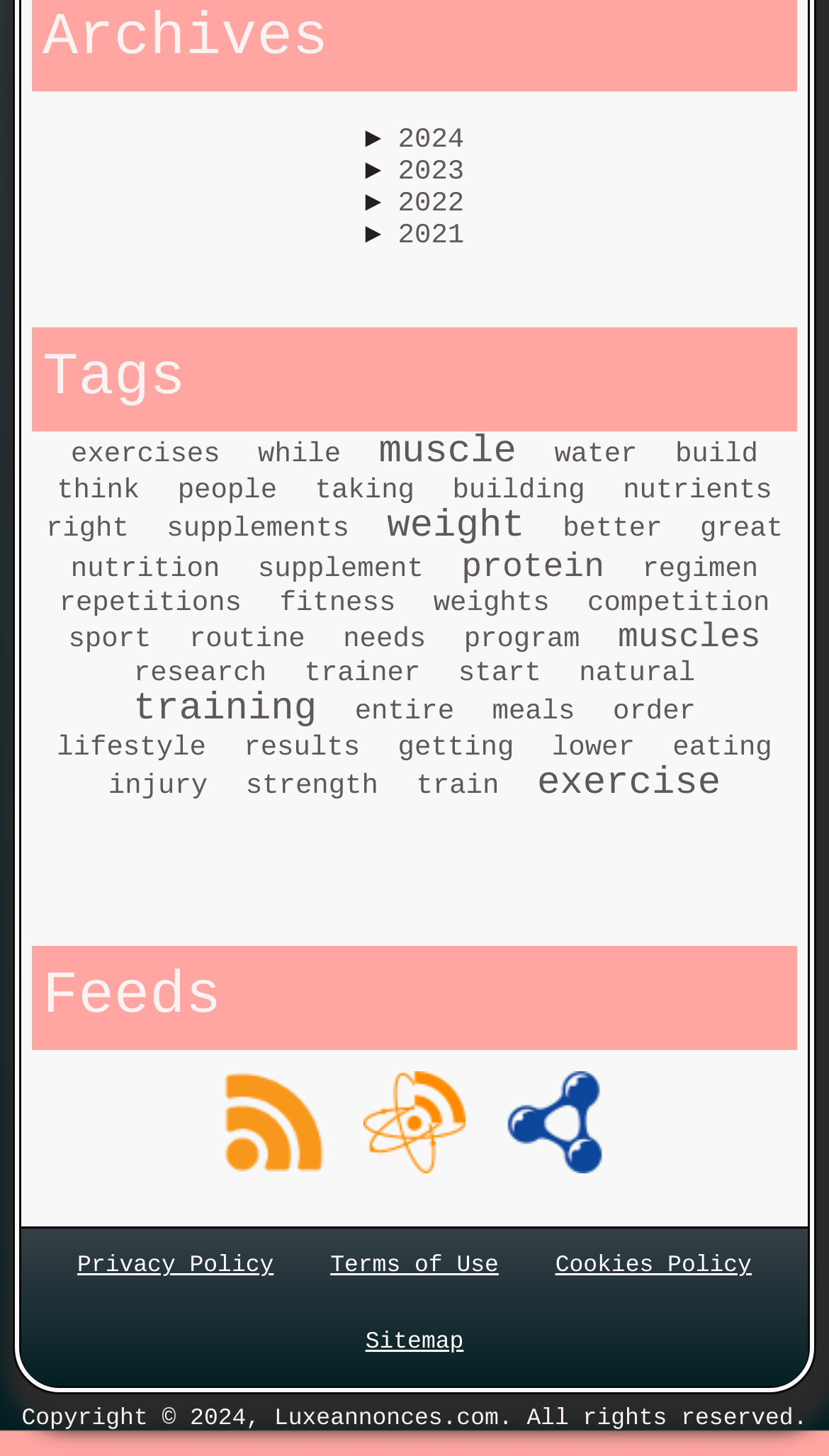How many links are there under the 'Tags' heading?
Please give a detailed and thorough answer to the question, covering all relevant points.

I counted the number of links under the 'Tags' heading and found that there are 20 links, including 'exercises', 'while', 'muscle', and so on.